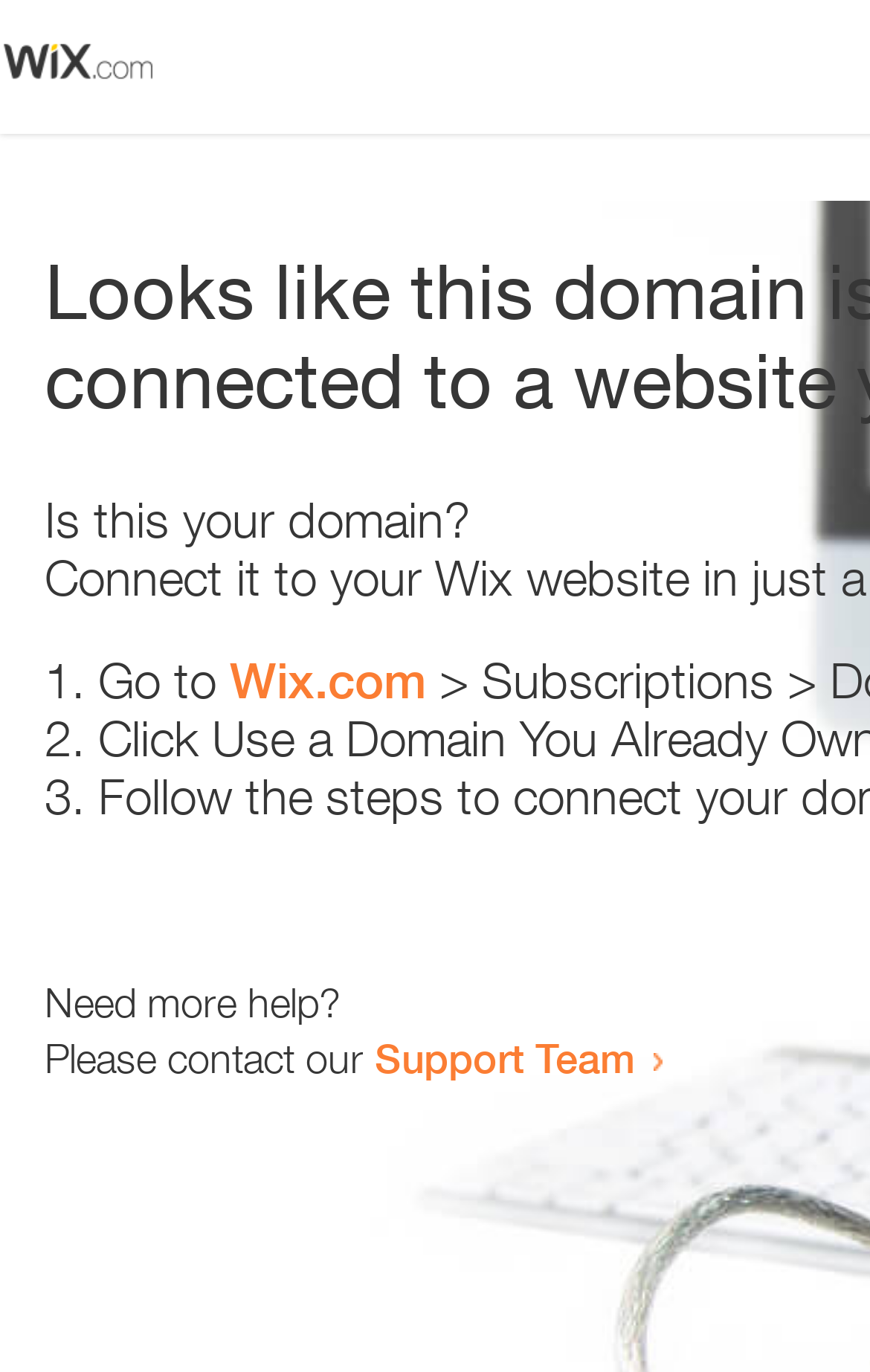How many steps are provided to resolve the issue?
Answer the question with a thorough and detailed explanation.

The webpage provides a list of steps to resolve the issue, marked as '1.', '2.', and '3.'.